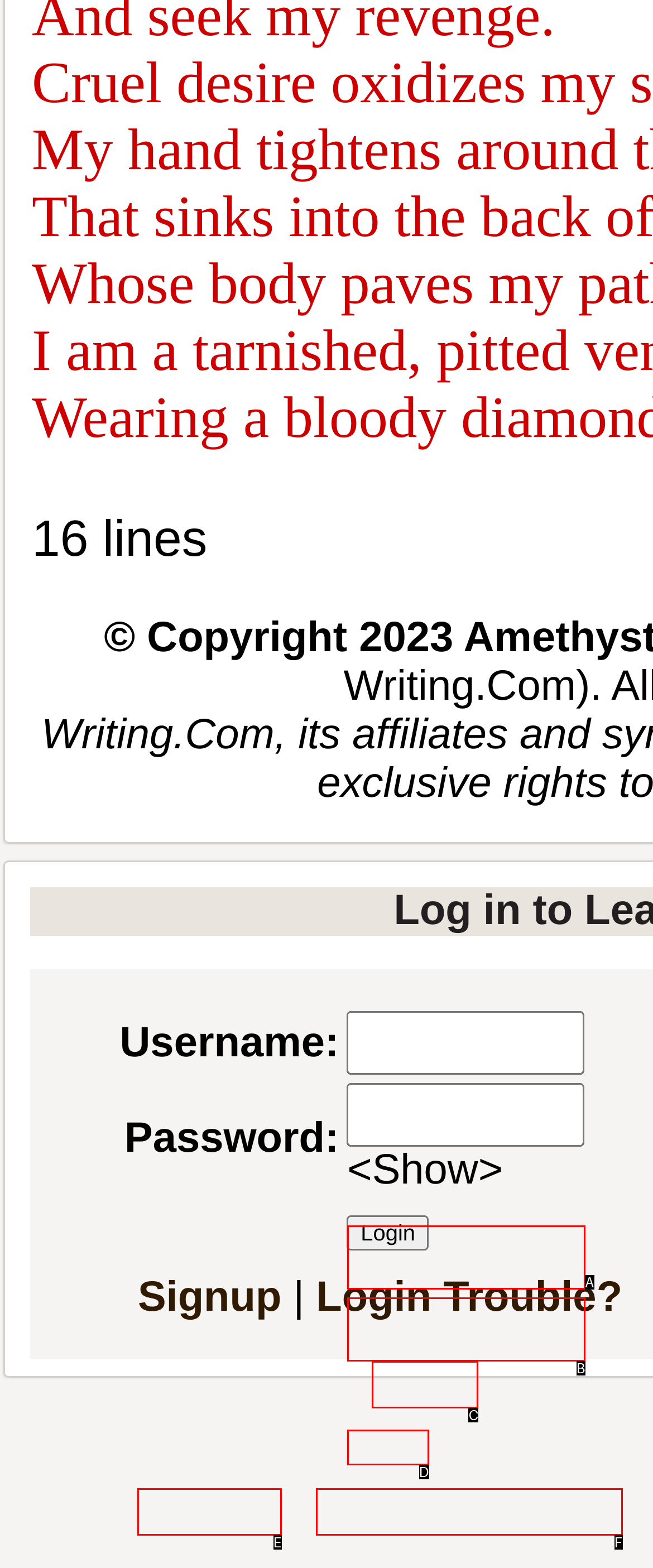Please identify the UI element that matches the description: Login Trouble?
Respond with the letter of the correct option.

F